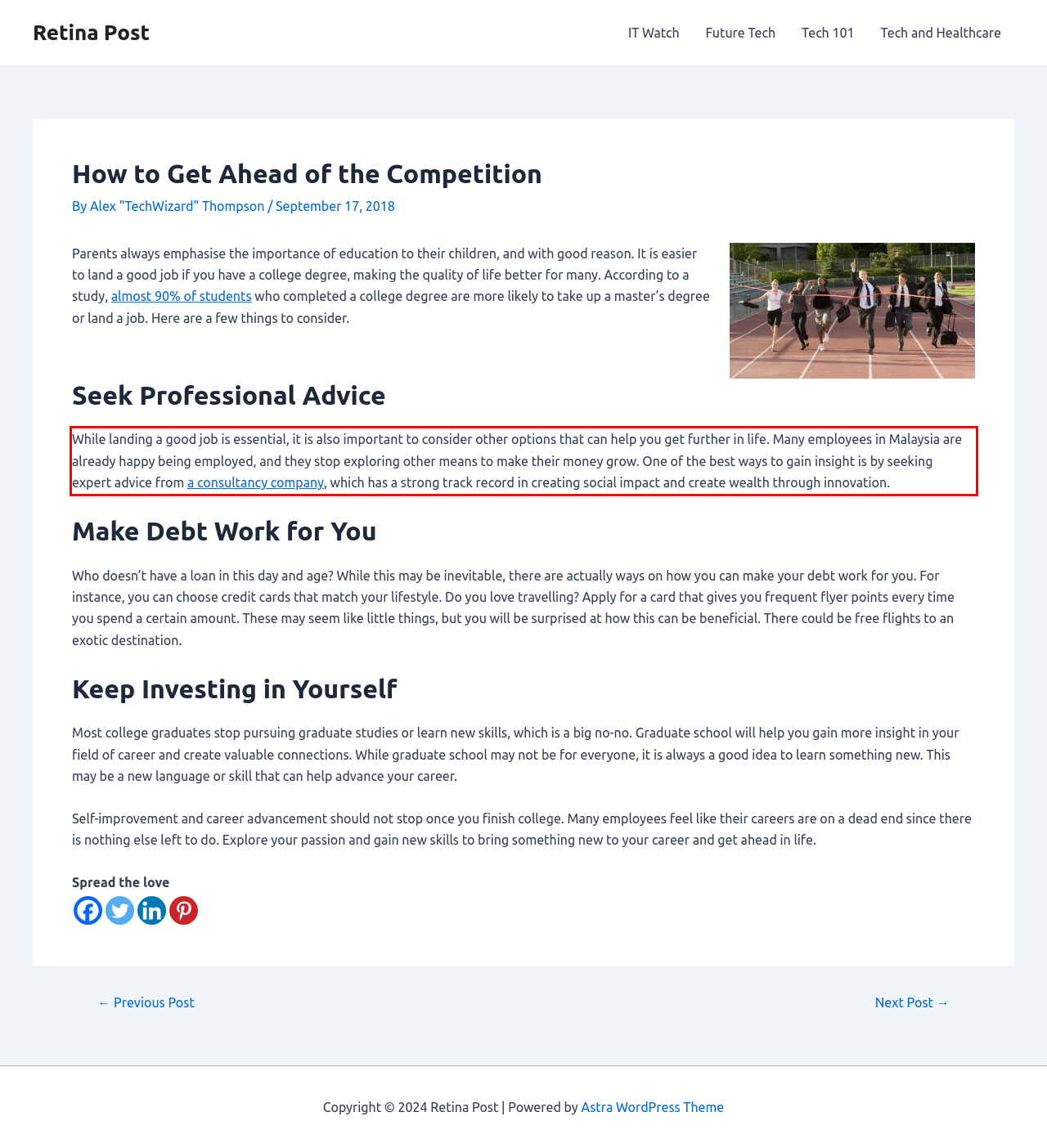Look at the provided screenshot of the webpage and perform OCR on the text within the red bounding box.

While landing a good job is essential, it is also important to consider other options that can help you get further in life. Many employees in Malaysia are already happy being employed, and they stop exploring other means to make their money grow. One of the best ways to gain insight is by seeking expert advice from a consultancy company, which has a strong track record in creating social impact and create wealth through innovation.